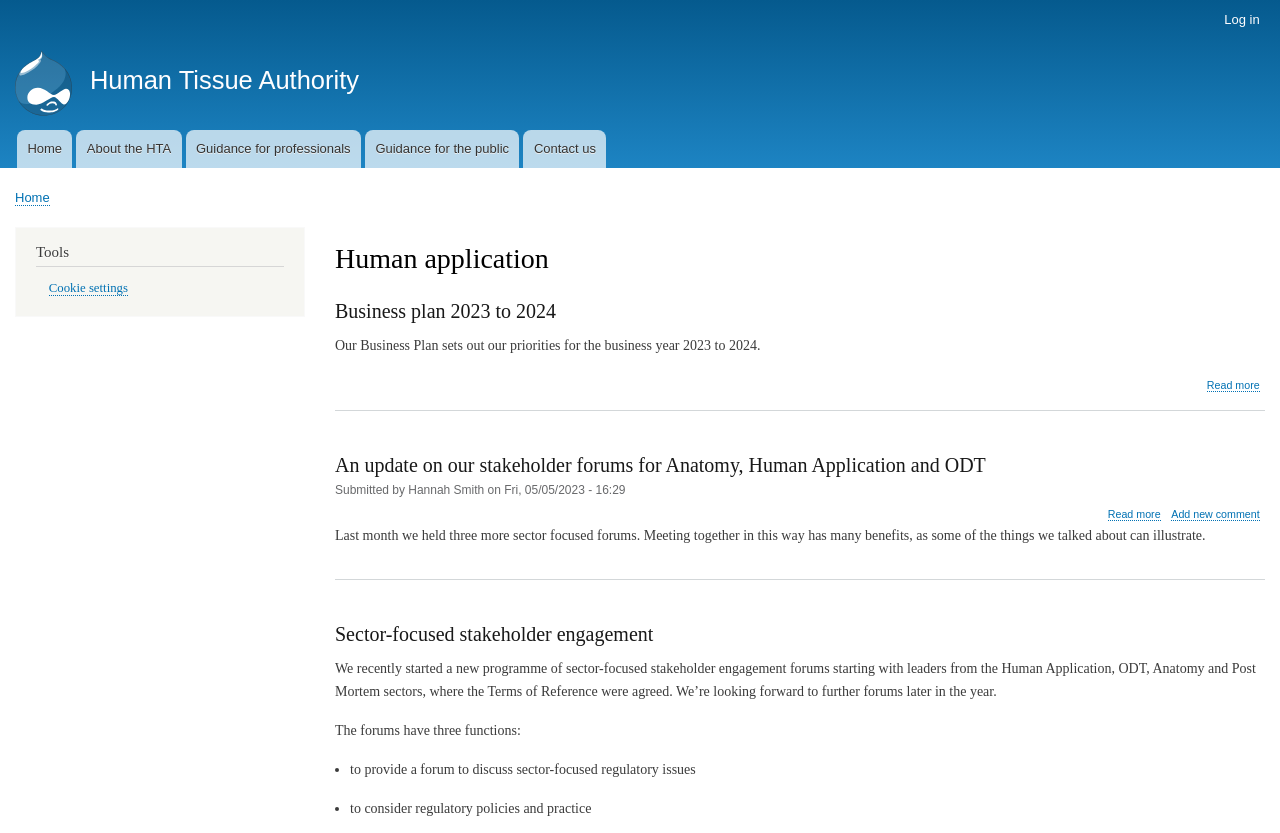Identify the bounding box for the UI element that is described as follows: "Home".

[0.012, 0.228, 0.039, 0.247]